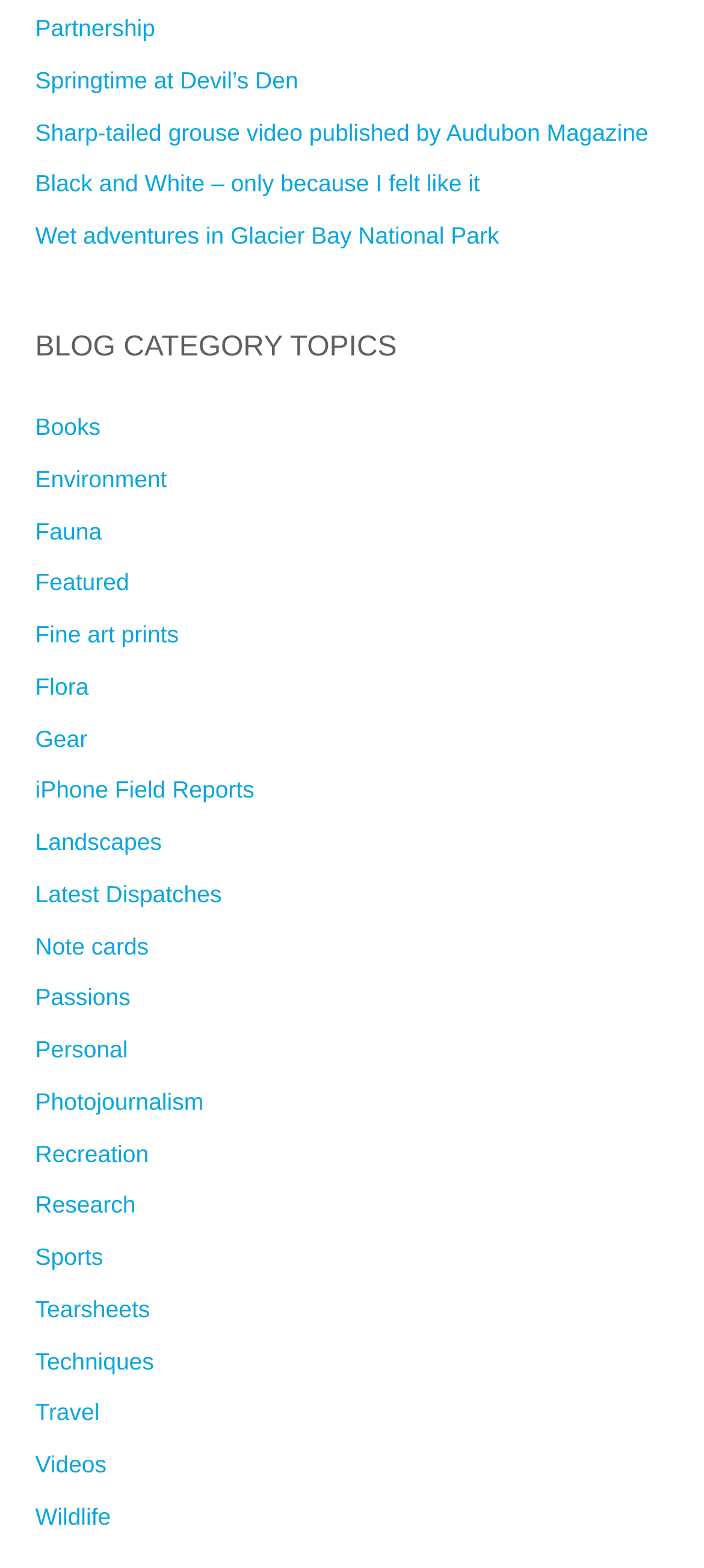Provide the bounding box coordinates in the format (top-left x, top-left y, bottom-right x, bottom-right y). All values are floating point numbers between 0 and 1. Determine the bounding box coordinate of the UI element described as: Springtime at Devil’s Den

[0.05, 0.043, 0.424, 0.06]